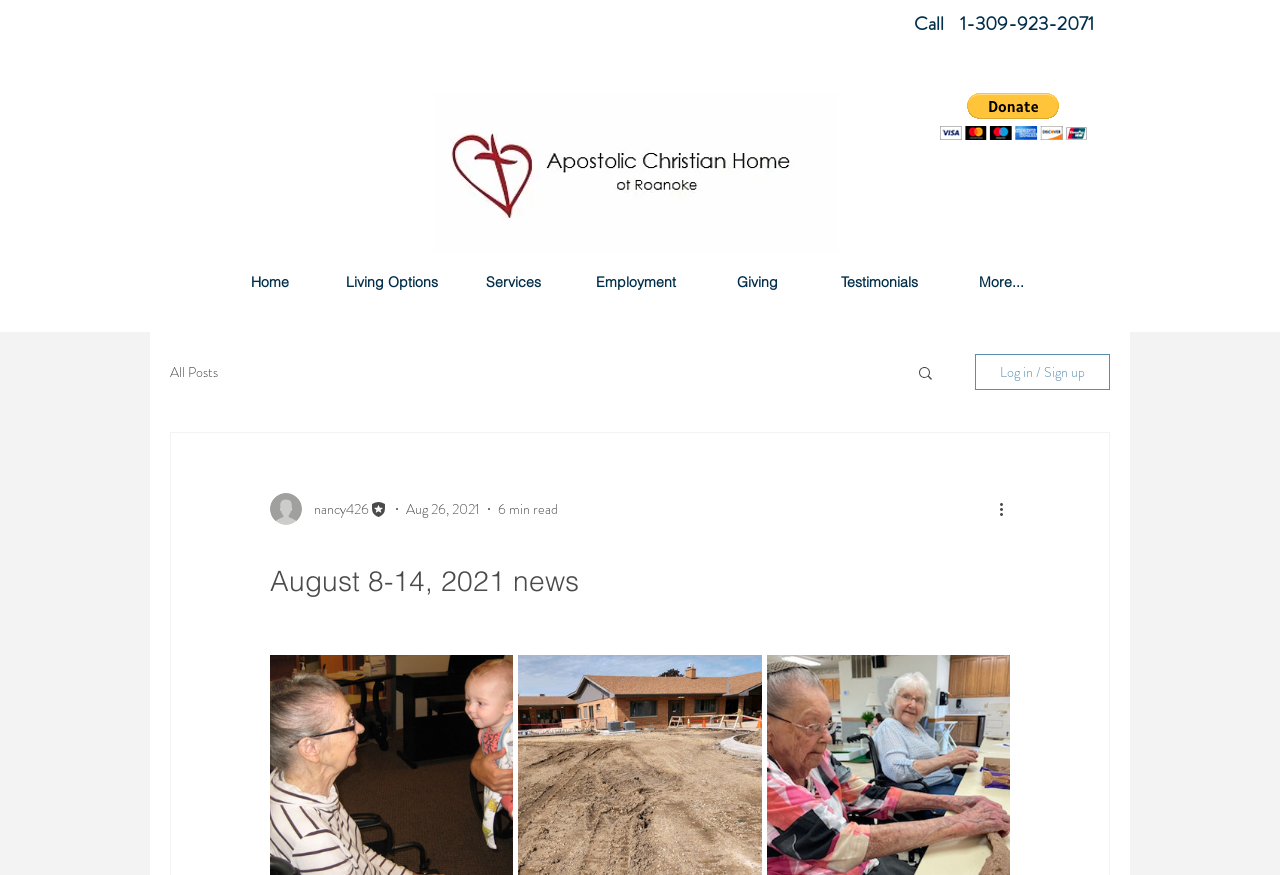Show me the bounding box coordinates of the clickable region to achieve the task as per the instruction: "Donate via PayPal".

[0.734, 0.106, 0.849, 0.16]